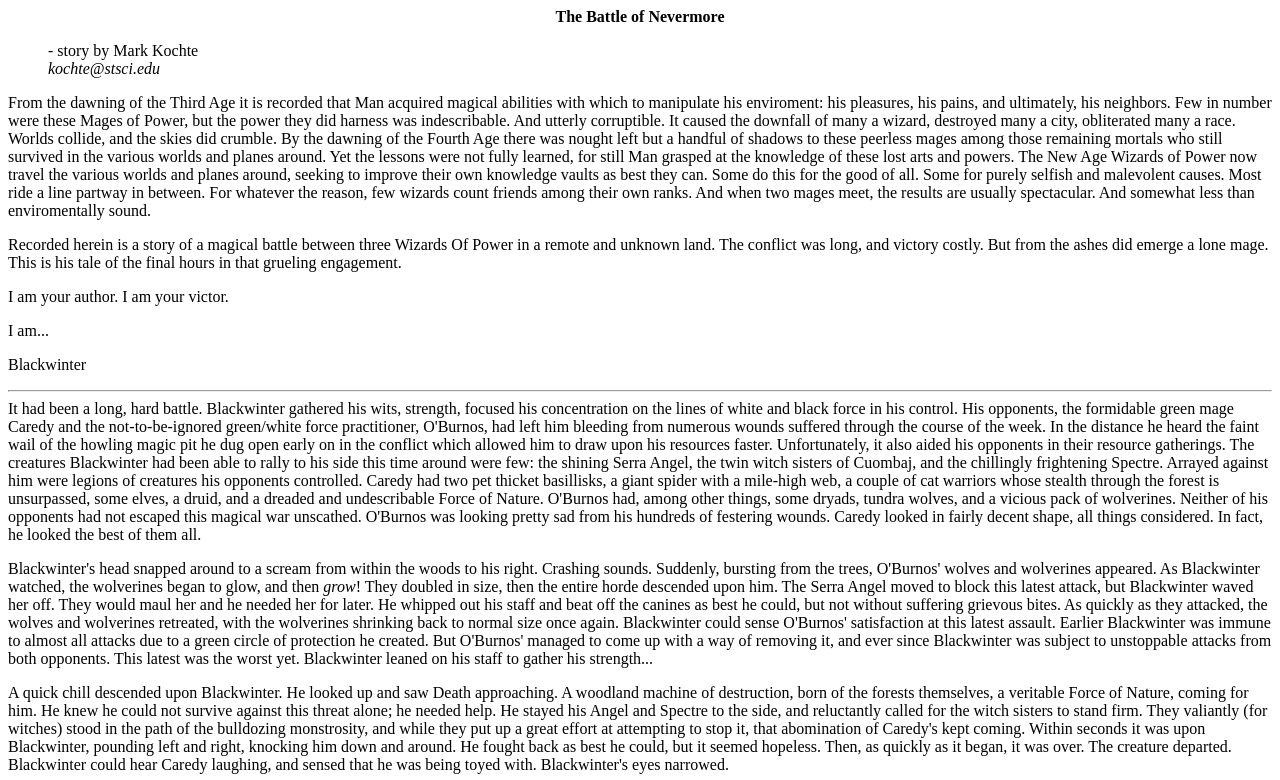From the image, can you give a detailed response to the question below:
What is the name of the author?

The answer can be found in the series of static text elements, where the author introduces himself, stating 'I am your author. I am your victor.' and then 'I am Blackwinter'.